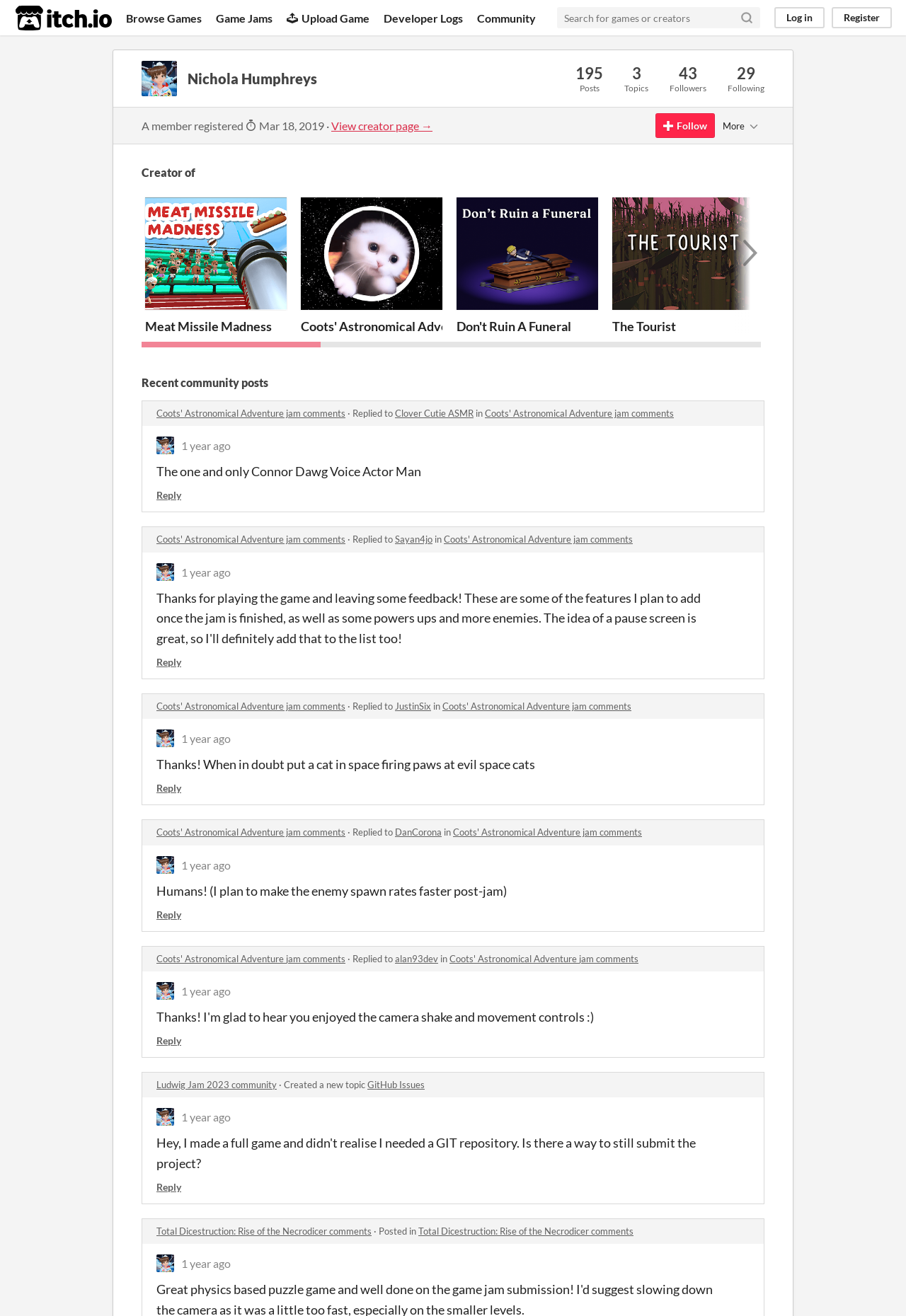Provide a single word or phrase answer to the question: 
What is the name of the creator?

Nichola Humphreys